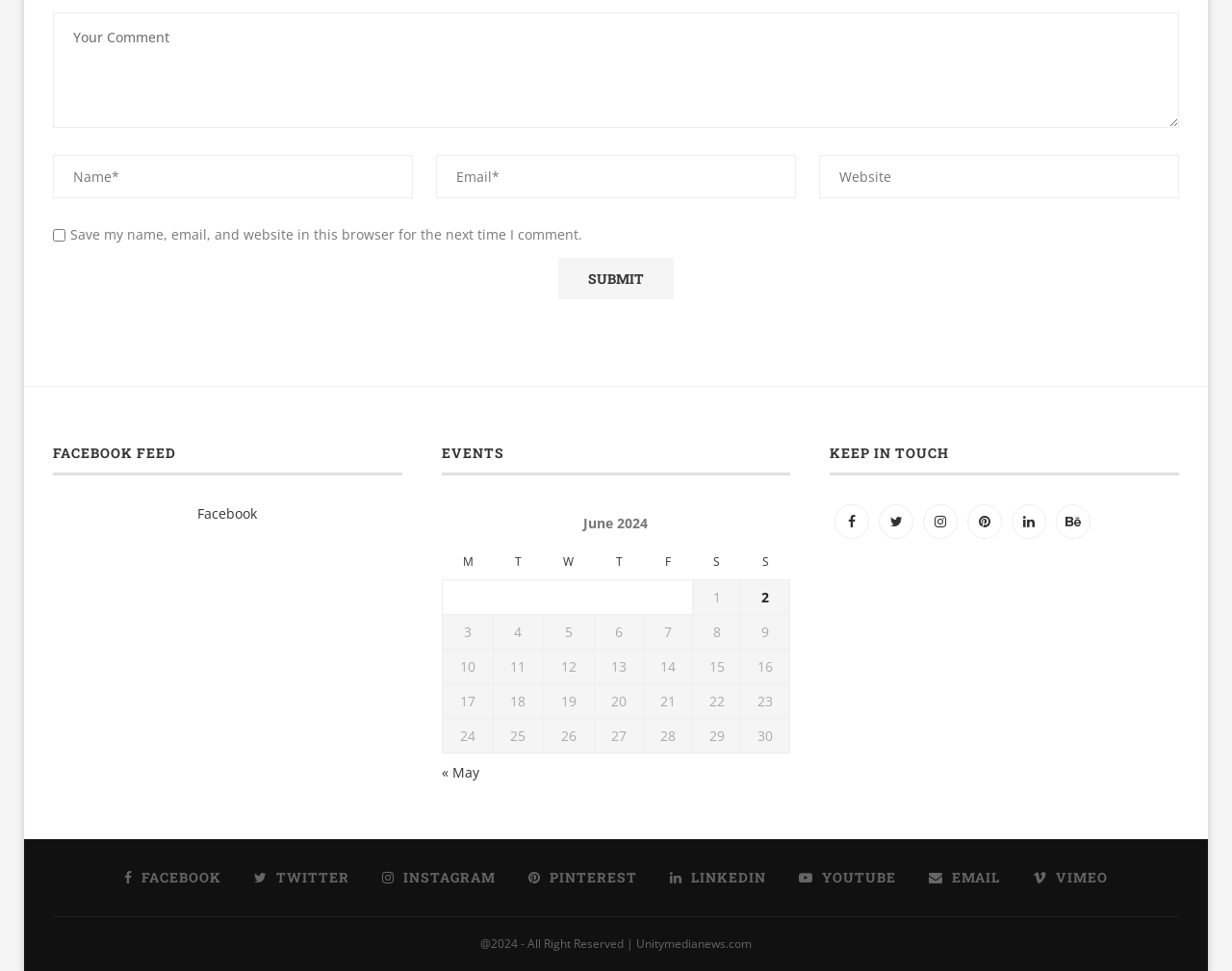Locate the bounding box coordinates of the area where you should click to accomplish the instruction: "Enter your comment".

[0.043, 0.013, 0.957, 0.132]